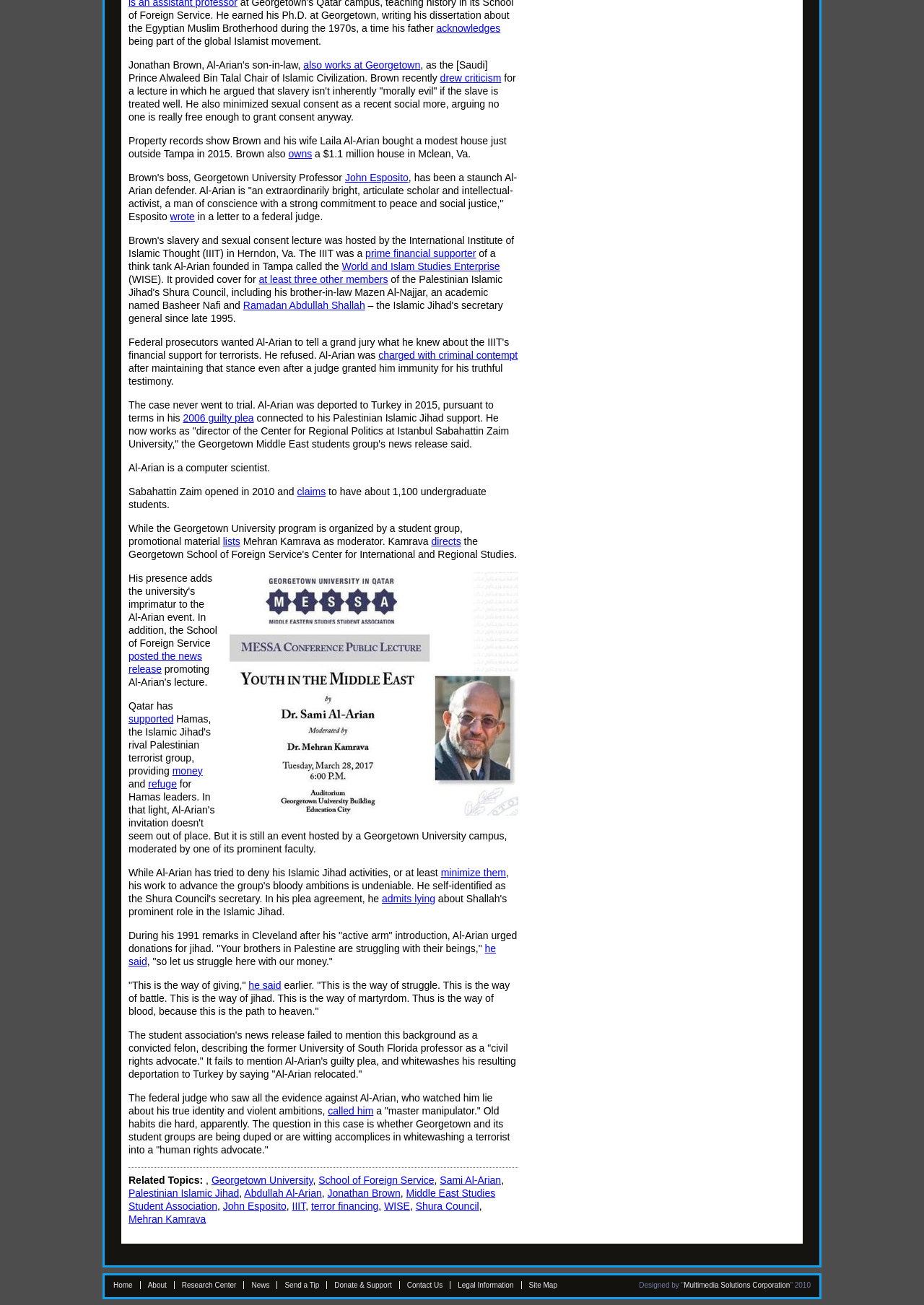Calculate the bounding box coordinates for the UI element based on the following description: "claims". Ensure the coordinates are four float numbers between 0 and 1, i.e., [left, top, right, bottom].

[0.321, 0.372, 0.352, 0.381]